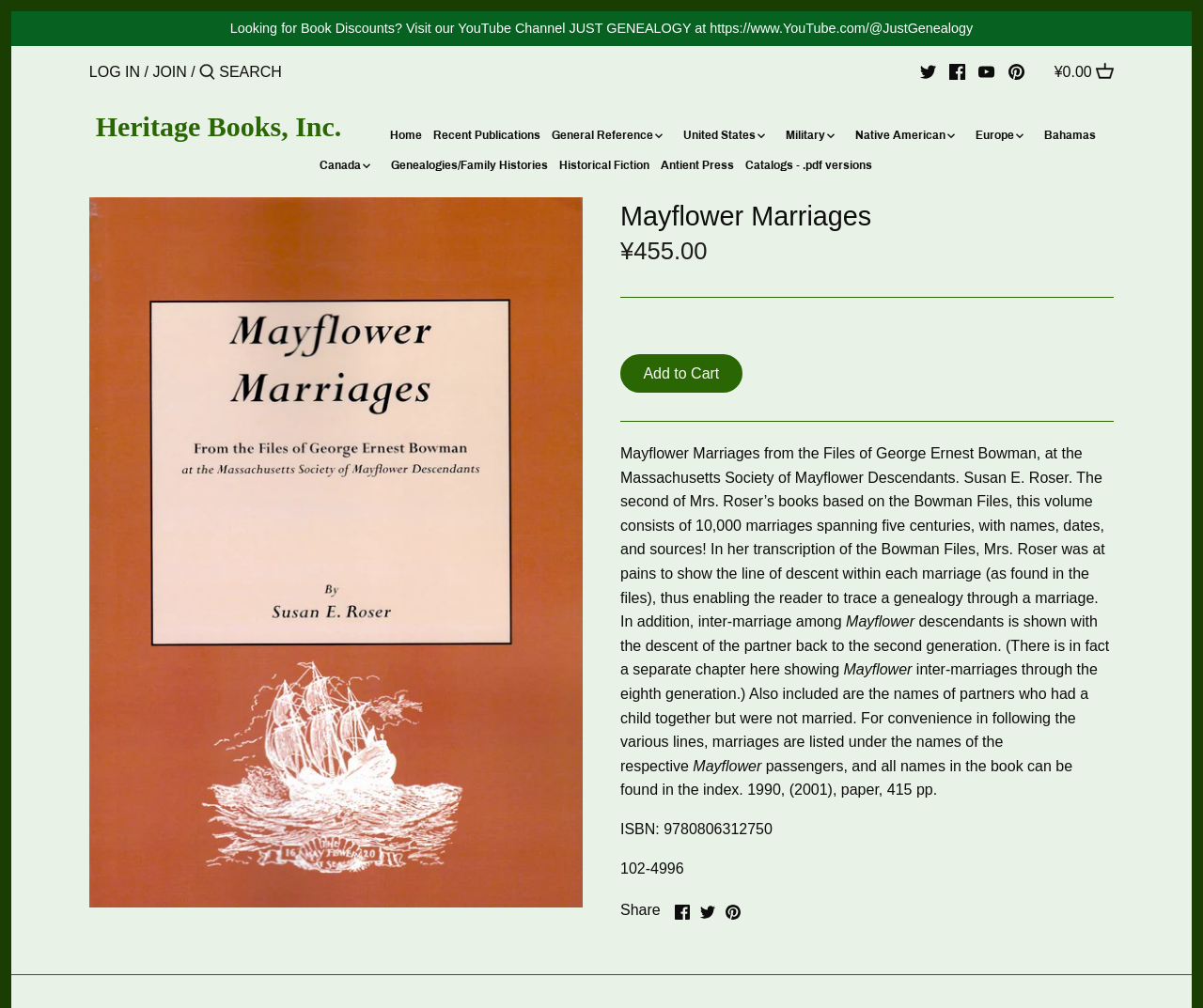From the screenshot, find the bounding box of the UI element matching this description: "Research Aids". Supply the bounding box coordinates in the form [left, top, right, bottom], each a float between 0 and 1.

[0.016, 0.405, 0.325, 0.434]